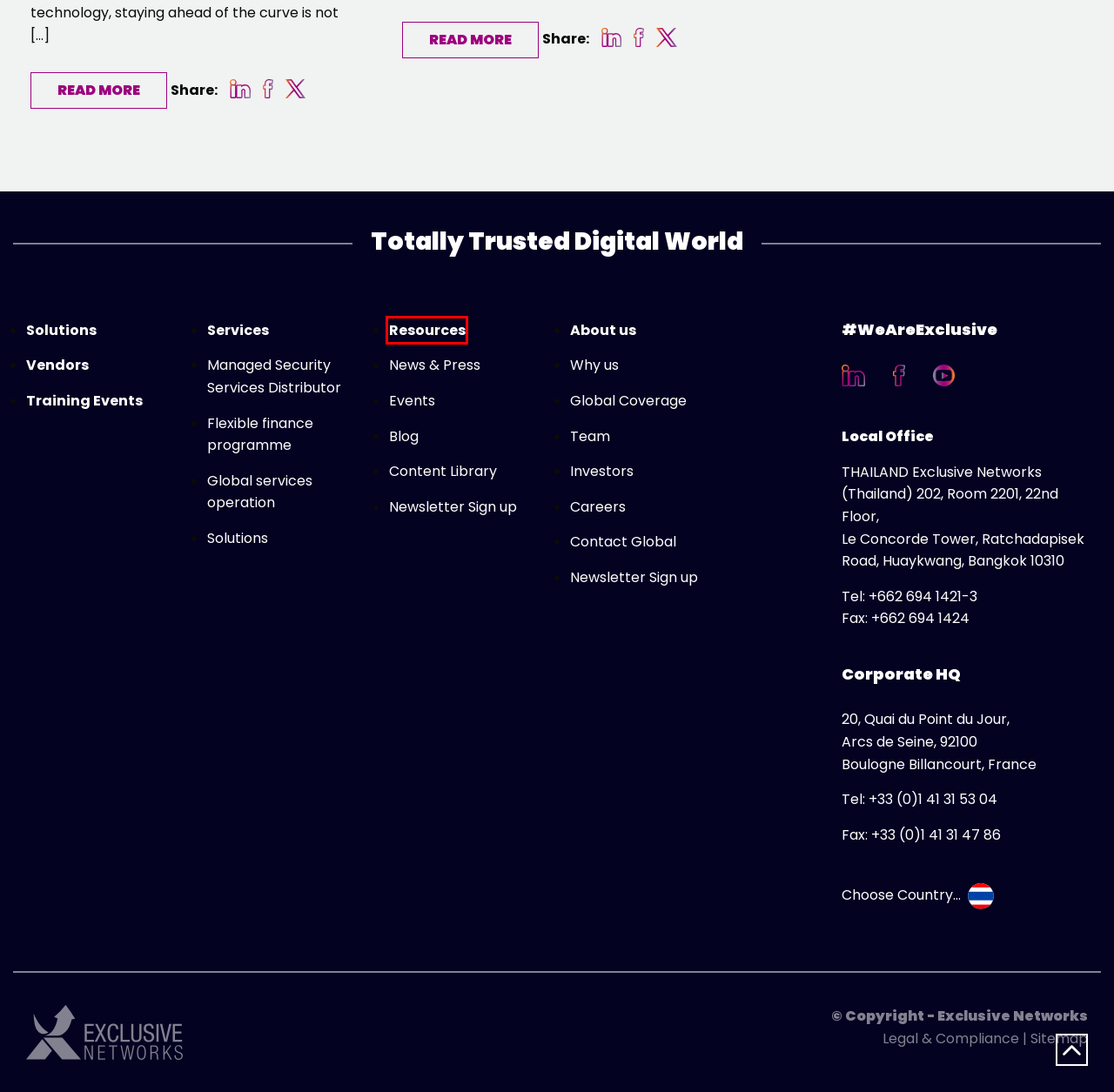Please examine the screenshot provided, which contains a red bounding box around a UI element. Select the webpage description that most accurately describes the new page displayed after clicking the highlighted element. Here are the candidates:
A. Events Archive - Exclusive Networks - Thailand
B. Flexible finance programme - Exclusive Networks - Thailand
C. Exclusive Networks Resources
D. Exclusive Networks Training Portal
E. Global Services
F. News - Exclusive Networks - Thailand
G. Vendors Archive - Exclusive Networks - Thailand
H. Why us - Exclusive Networks - Thailand

C